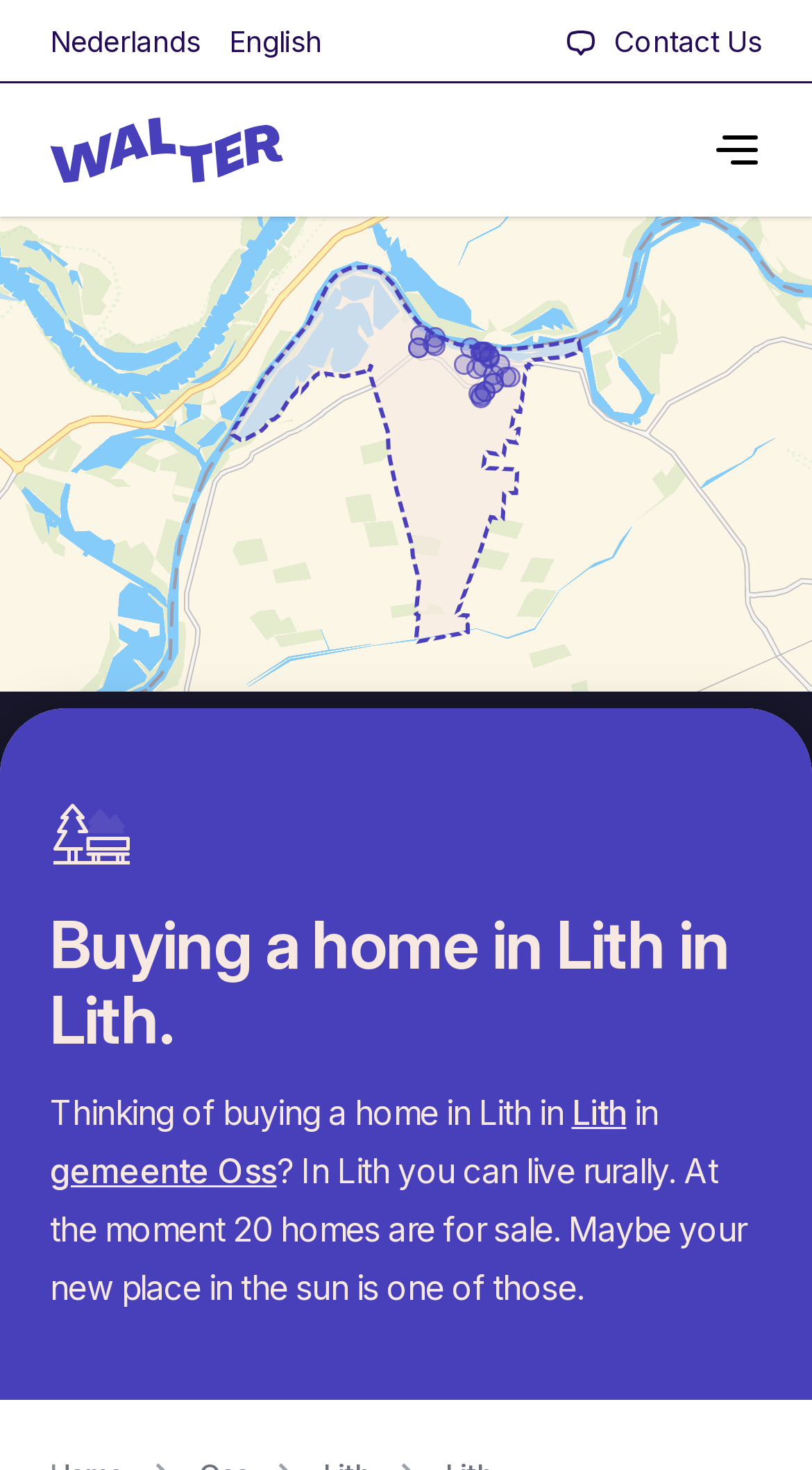Please specify the bounding box coordinates of the element that should be clicked to execute the given instruction: 'Open menu'. Ensure the coordinates are four float numbers between 0 and 1, expressed as [left, top, right, bottom].

[0.877, 0.085, 0.938, 0.119]